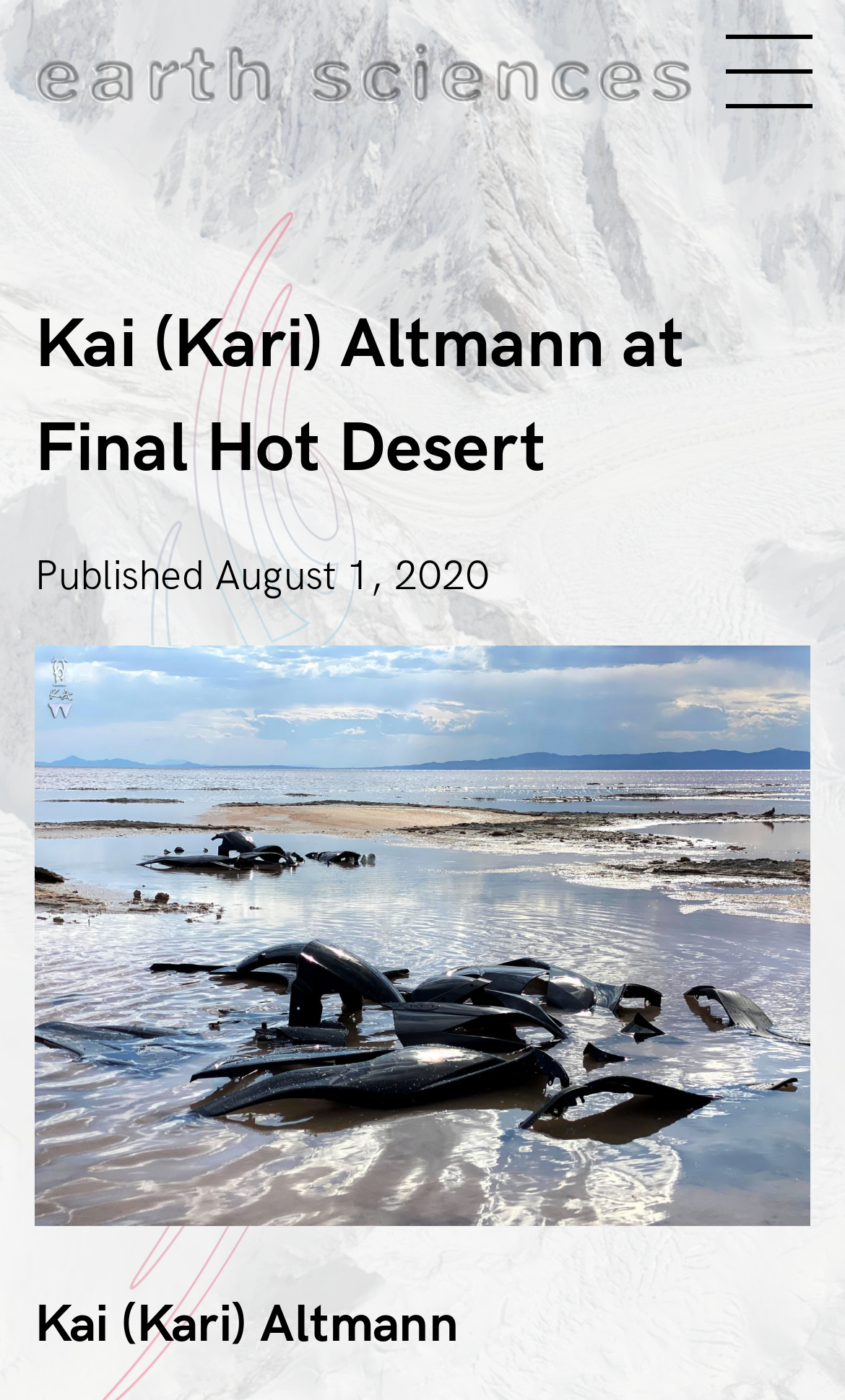Locate and extract the headline of this webpage.

Kai (Kari) Altmann at Final Hot Desert